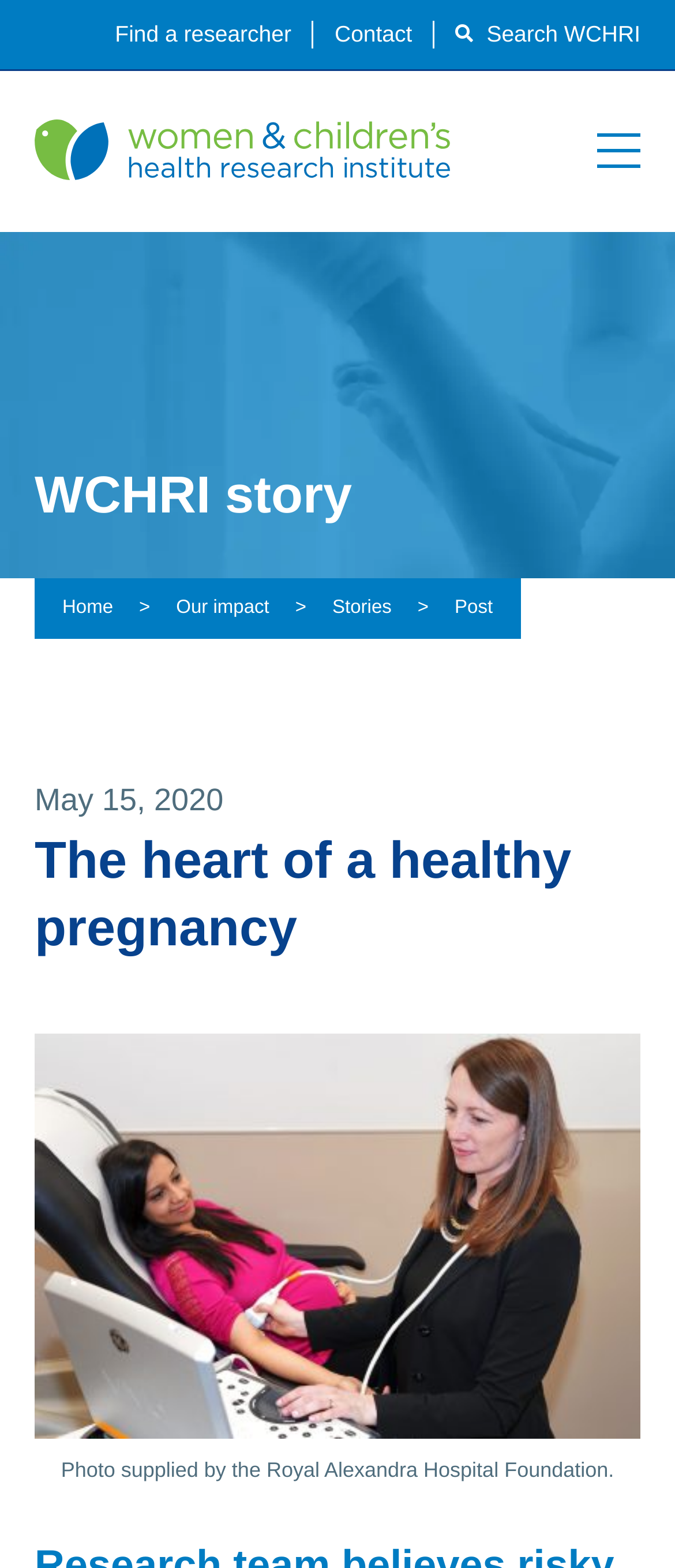Locate the bounding box coordinates of the area to click to fulfill this instruction: "Contact WCHRI". The bounding box should be presented as four float numbers between 0 and 1, in the order [left, top, right, bottom].

[0.496, 0.013, 0.611, 0.03]